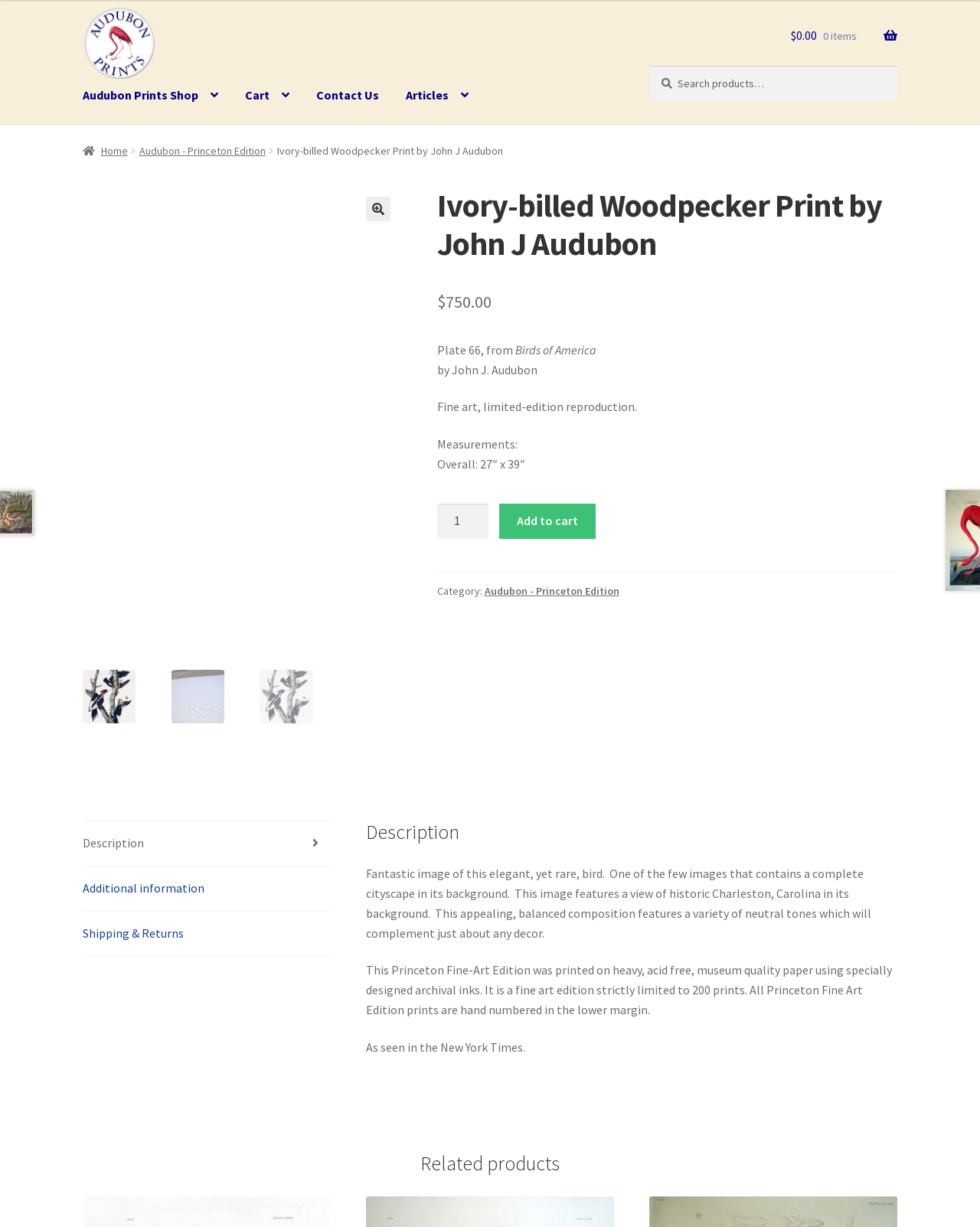What is the size of the print?
Refer to the image and offer an in-depth and detailed answer to the question.

The answer can be found in the text 'Measurements: Overall: 27″ x 39″' which is located below the product description.